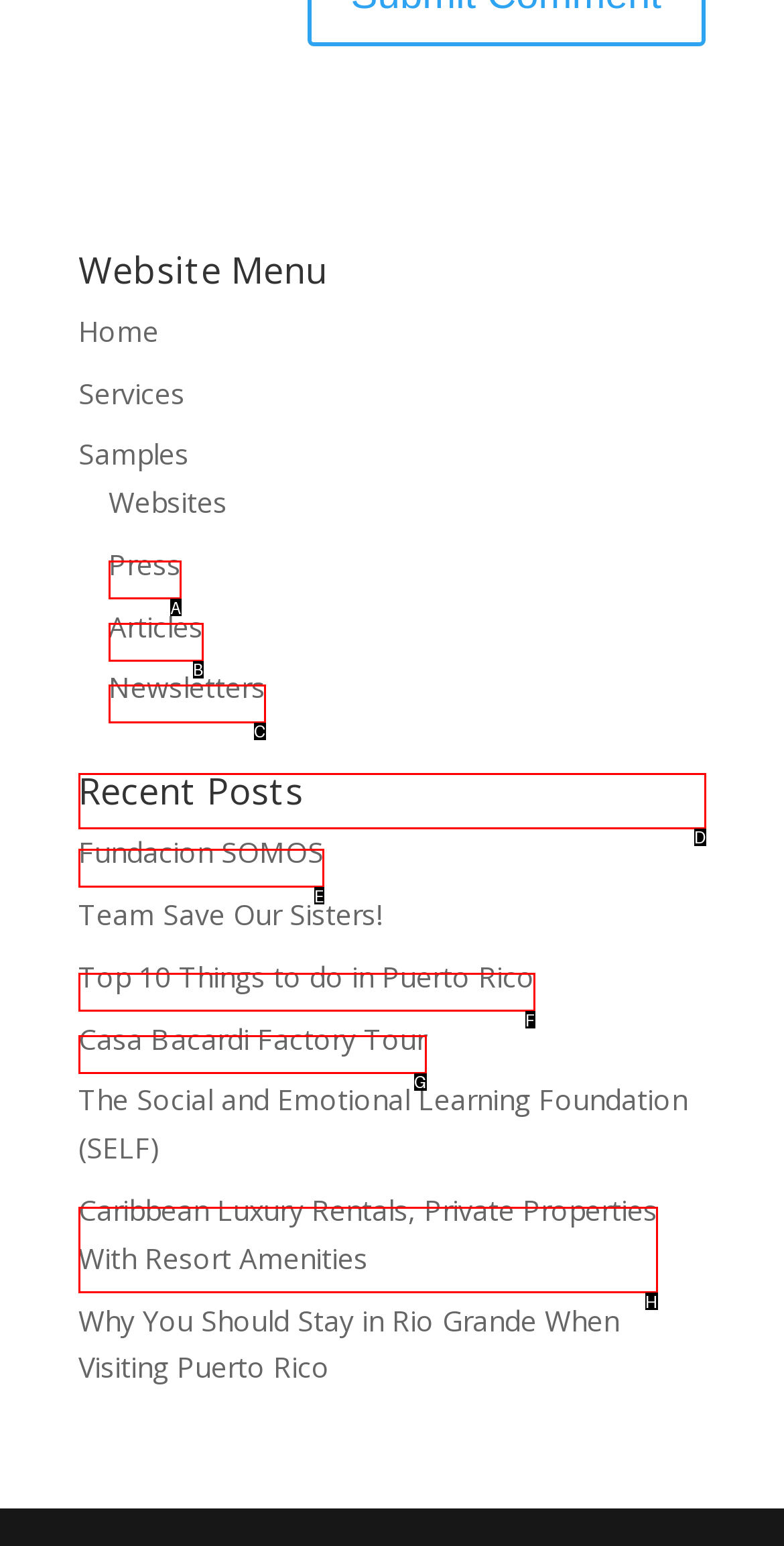Specify the letter of the UI element that should be clicked to achieve the following: view recent posts
Provide the corresponding letter from the choices given.

D